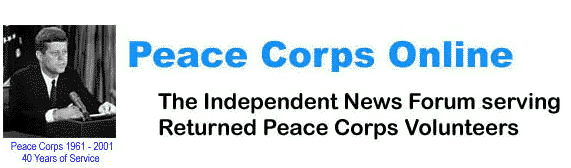How many years of service is highlighted?
Provide a one-word or short-phrase answer based on the image.

40 years